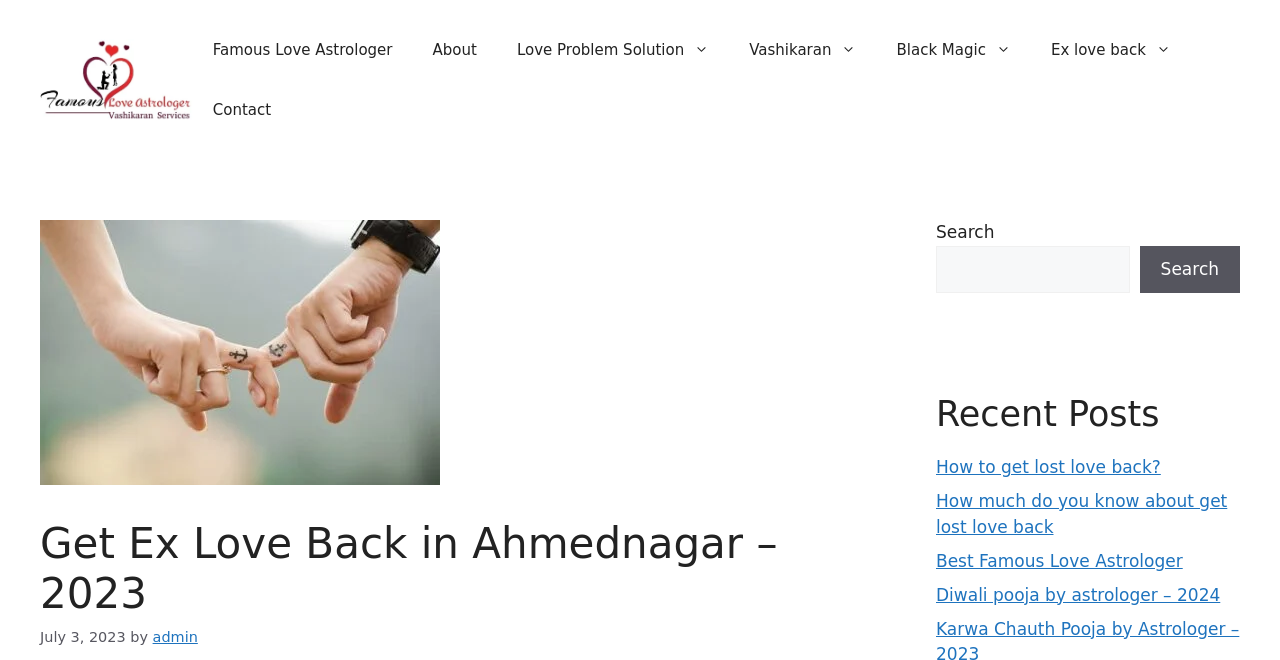Find the bounding box coordinates of the element I should click to carry out the following instruction: "Visit the 'About' page".

[0.322, 0.03, 0.388, 0.121]